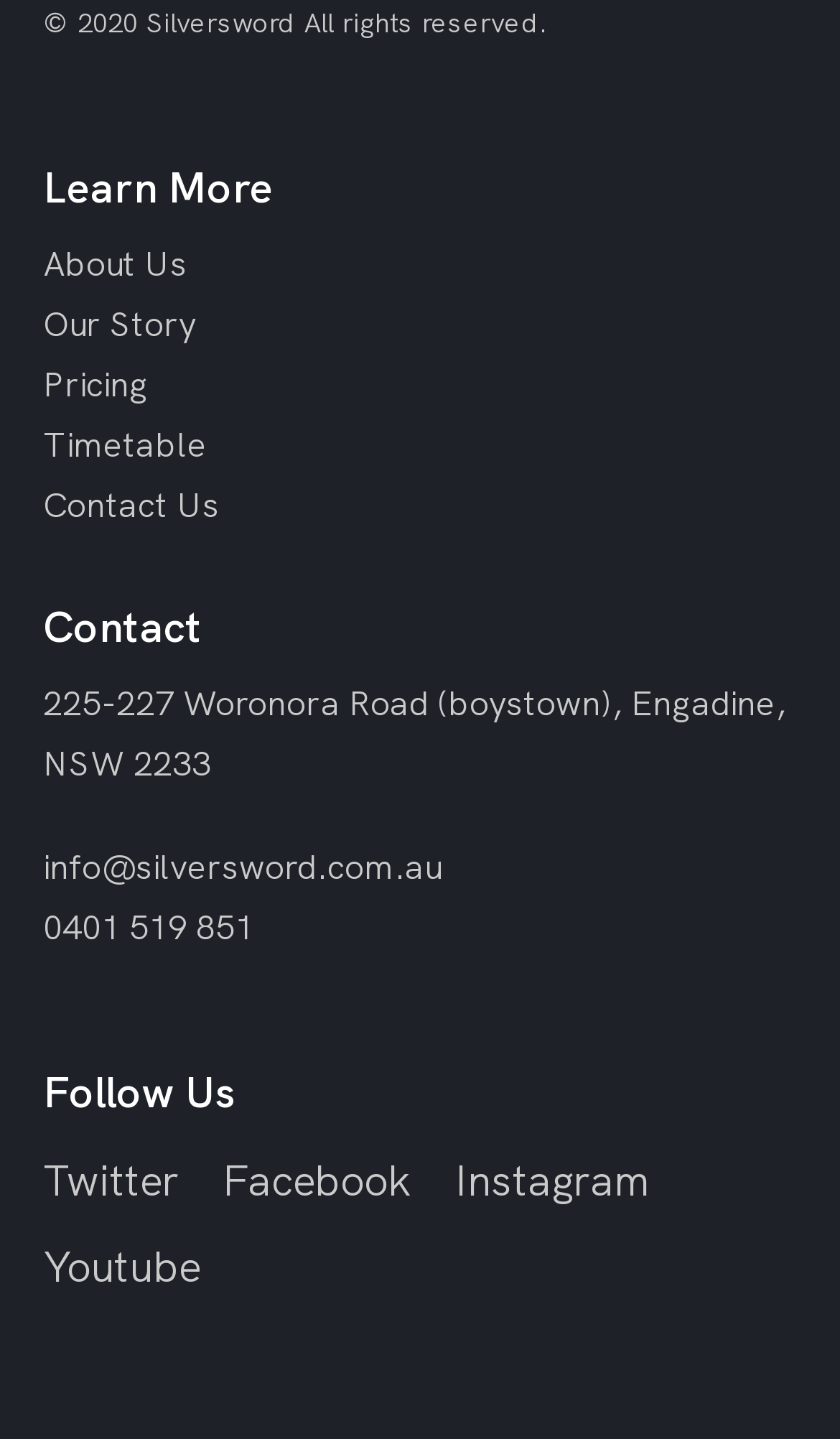Identify the bounding box coordinates necessary to click and complete the given instruction: "Check the pricing".

[0.051, 0.251, 0.177, 0.281]